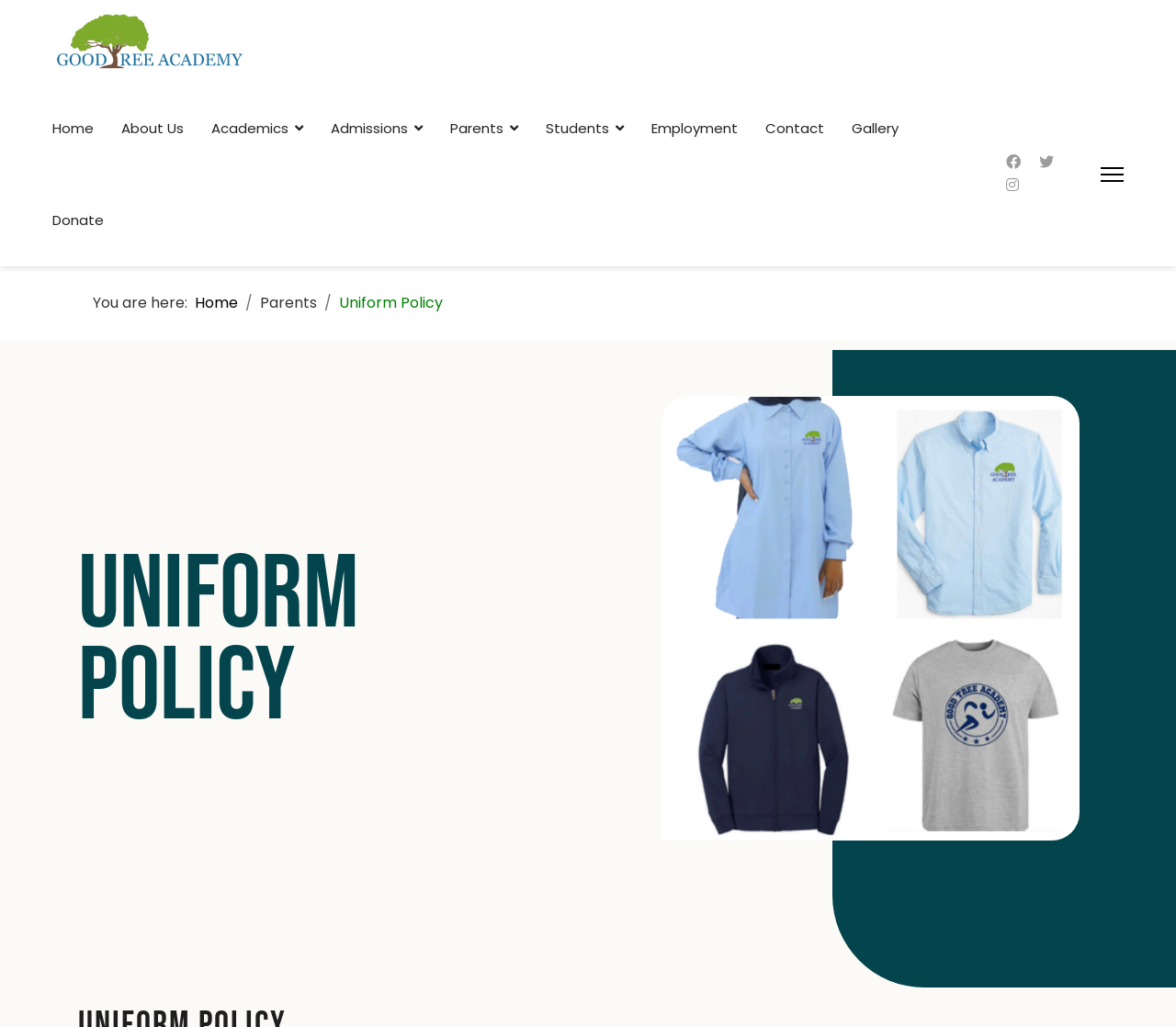Pinpoint the bounding box coordinates of the clickable element needed to complete the instruction: "learn about academics". The coordinates should be provided as four float numbers between 0 and 1: [left, top, right, bottom].

[0.18, 0.115, 0.245, 0.134]